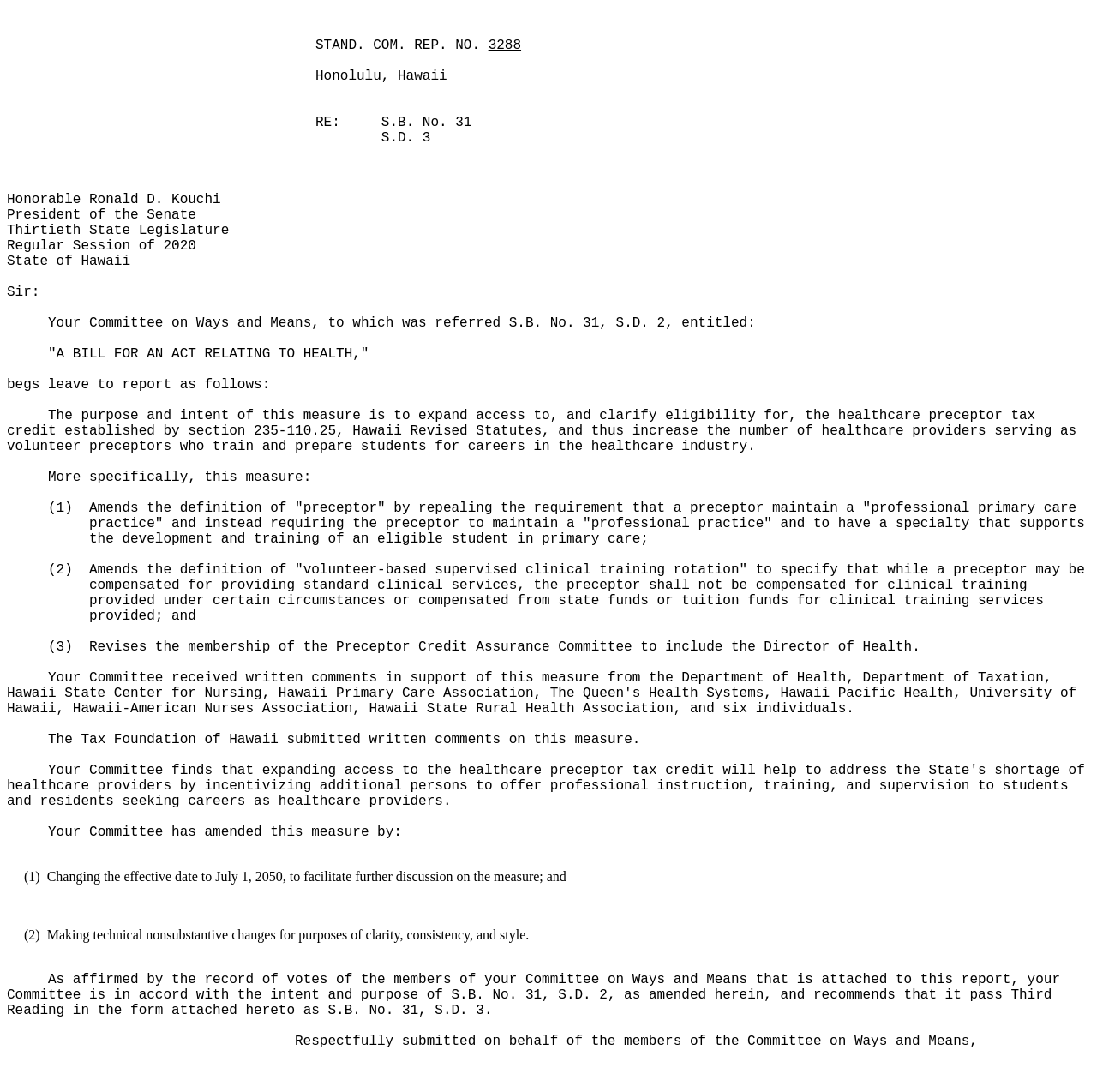Please provide a comprehensive response to the question based on the details in the image: What is the title of the report?

I found the title of the report by looking at the top of the webpage, where it says 'STAND. COM. REP. NO.' in a prominent location.